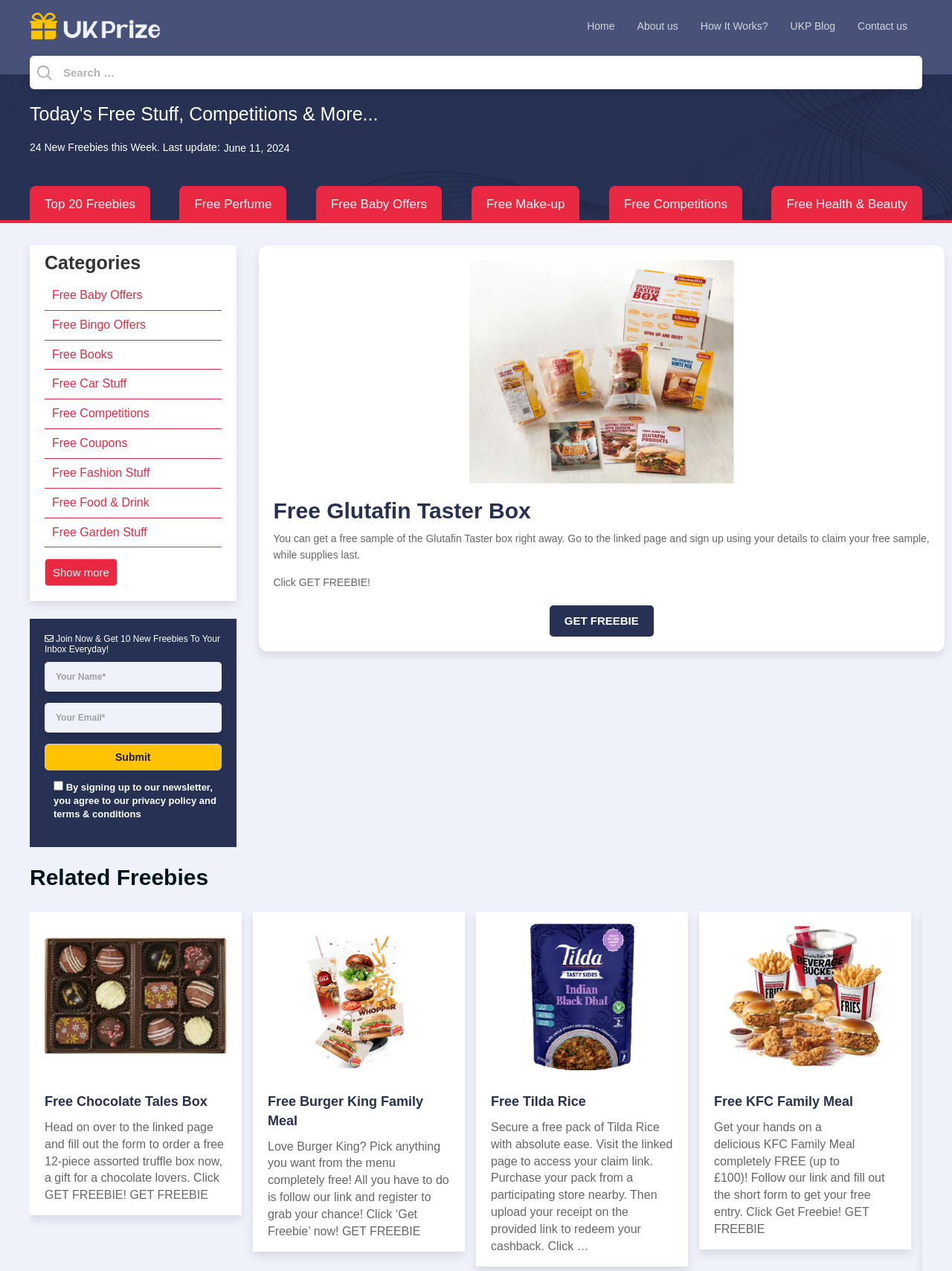How many categories of freebies are listed?
Answer the question based on the image using a single word or a brief phrase.

12